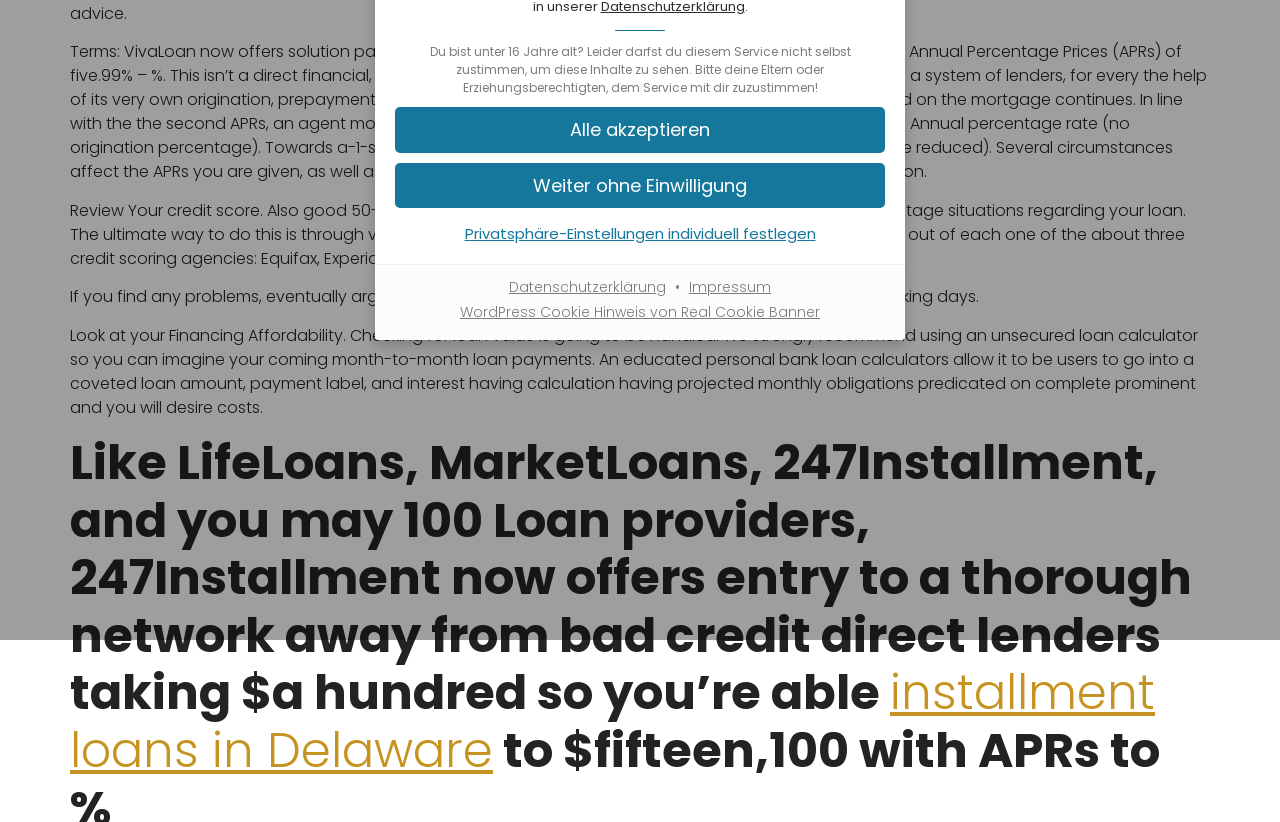Based on the element description: "Weiter ohne Einwilligung", identify the bounding box coordinates for this UI element. The coordinates must be four float numbers between 0 and 1, listed as [left, top, right, bottom].

[0.309, 0.198, 0.691, 0.253]